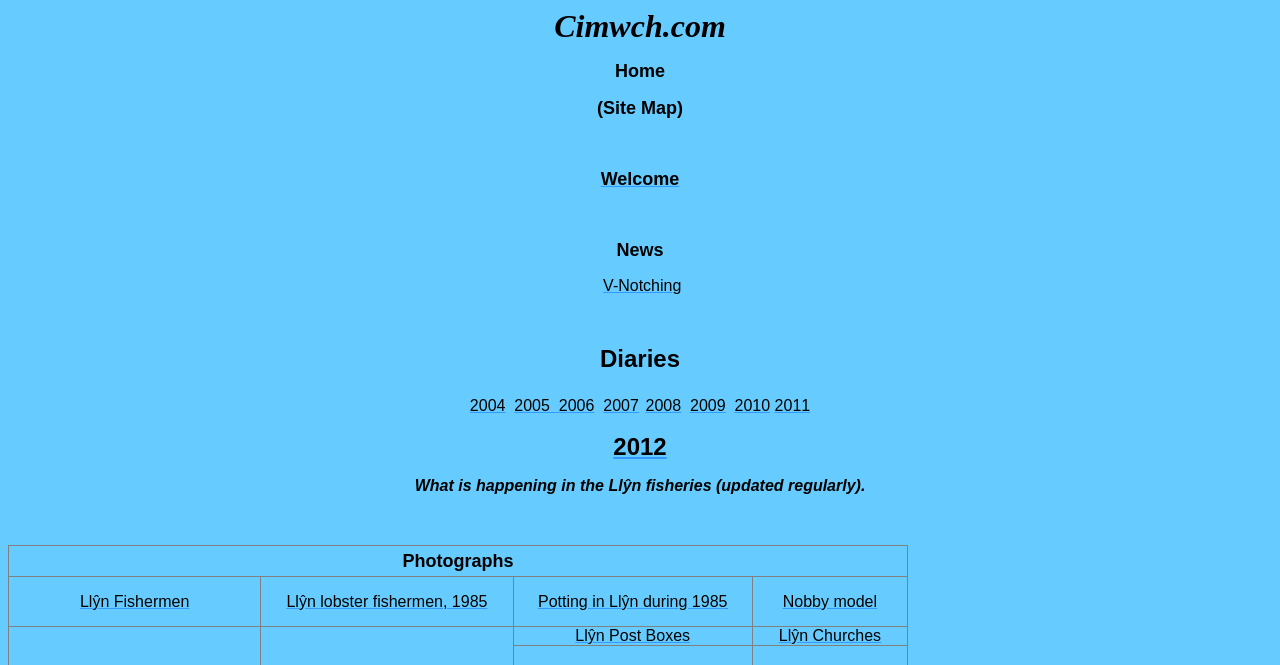Identify the bounding box coordinates of the section that should be clicked to achieve the task described: "Check 2004".

[0.367, 0.597, 0.395, 0.623]